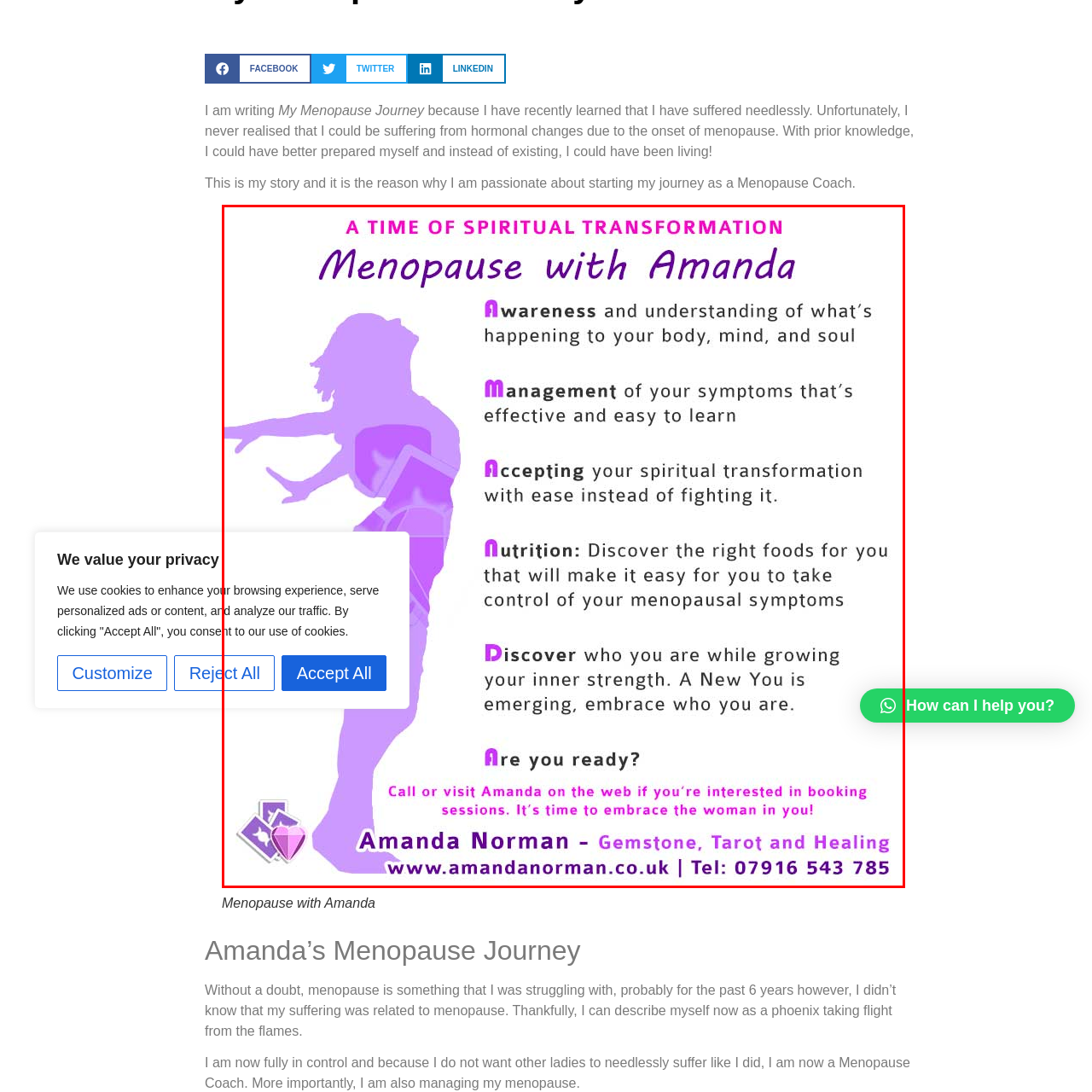Take a close look at the image outlined in red and answer the ensuing question with a single word or phrase:
What is the symbolic meaning of the figure in the dynamic pose?

Transformation and strength